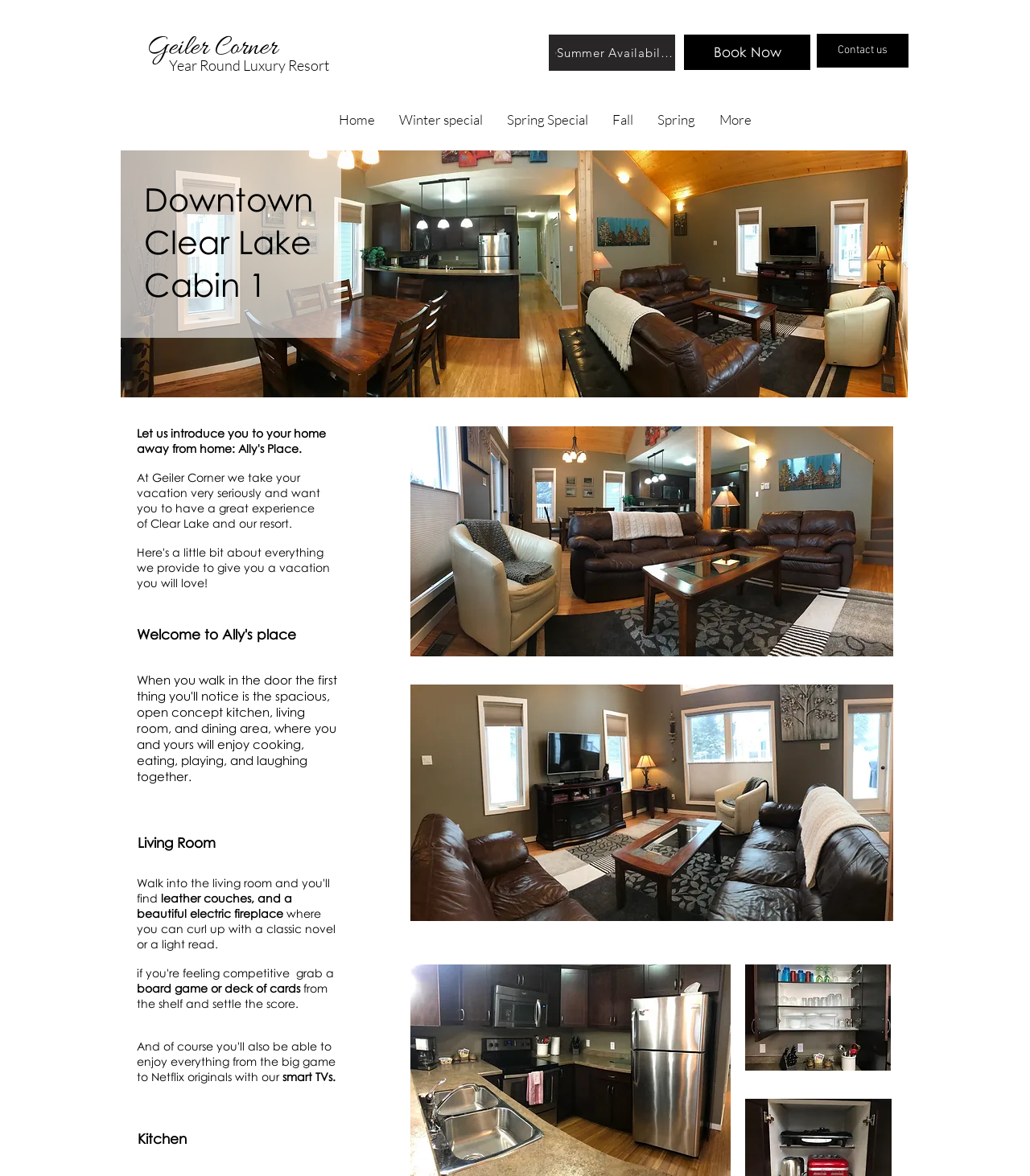What is the activity depicted in the living room images?
Utilize the image to construct a detailed and well-explained answer.

The images in the living room section of the webpage show a cozy atmosphere with leather couches and a fireplace. The accompanying text mentions 'board game or deck of cards', suggesting that the activity depicted in the images is playing board games or cards.